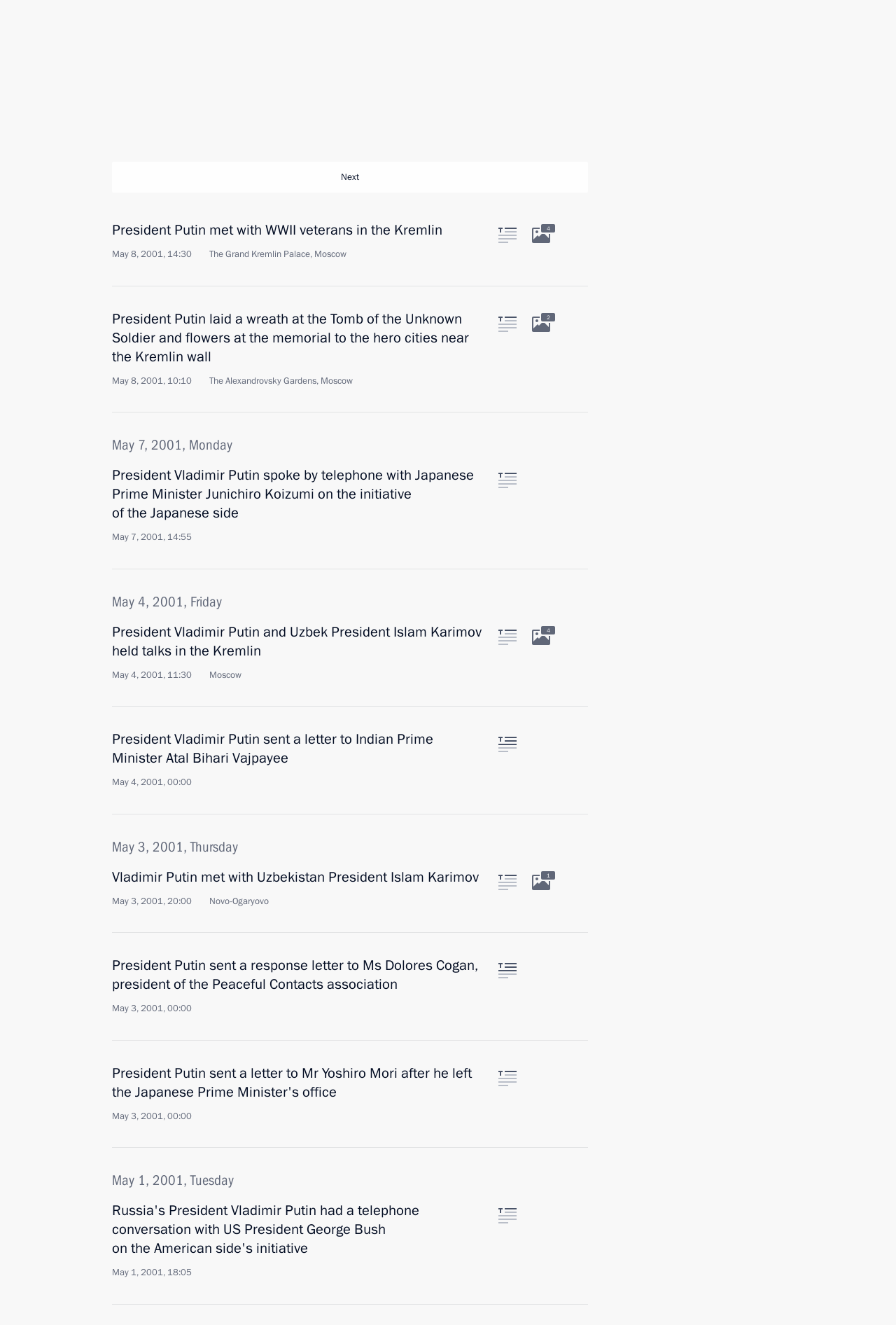Give an in-depth explanation of the webpage layout and content.

The webpage is about the official website of the President of Russia, featuring news articles and information about the president's activities. At the top of the page, there is a portal menu button and a link to the president's website. Below that, there is a main menu with links to various sections, including Events, Structure, Videos and Photos, Documents, and Contacts.

The main content of the page is a news article about President Vladimir Putin's meeting with Gabonese President Omar Bongo on April 24, 2001. The article is accompanied by a photo of the two leaders. The text describes the topics discussed during the meeting, including bilateral trade and economic partnership, international problems, and the United Nations Charter principles.

To the right of the article, there is a sidebar with links to related news articles, including "Text of the article" and "Related photos". Below the article, there is a section with information about the publication status, including the publication date and a link to the news section.

At the bottom of the page, there is a complementary section with a tab panel that allows users to switch between different types of content, including text, photos, and shareable content.